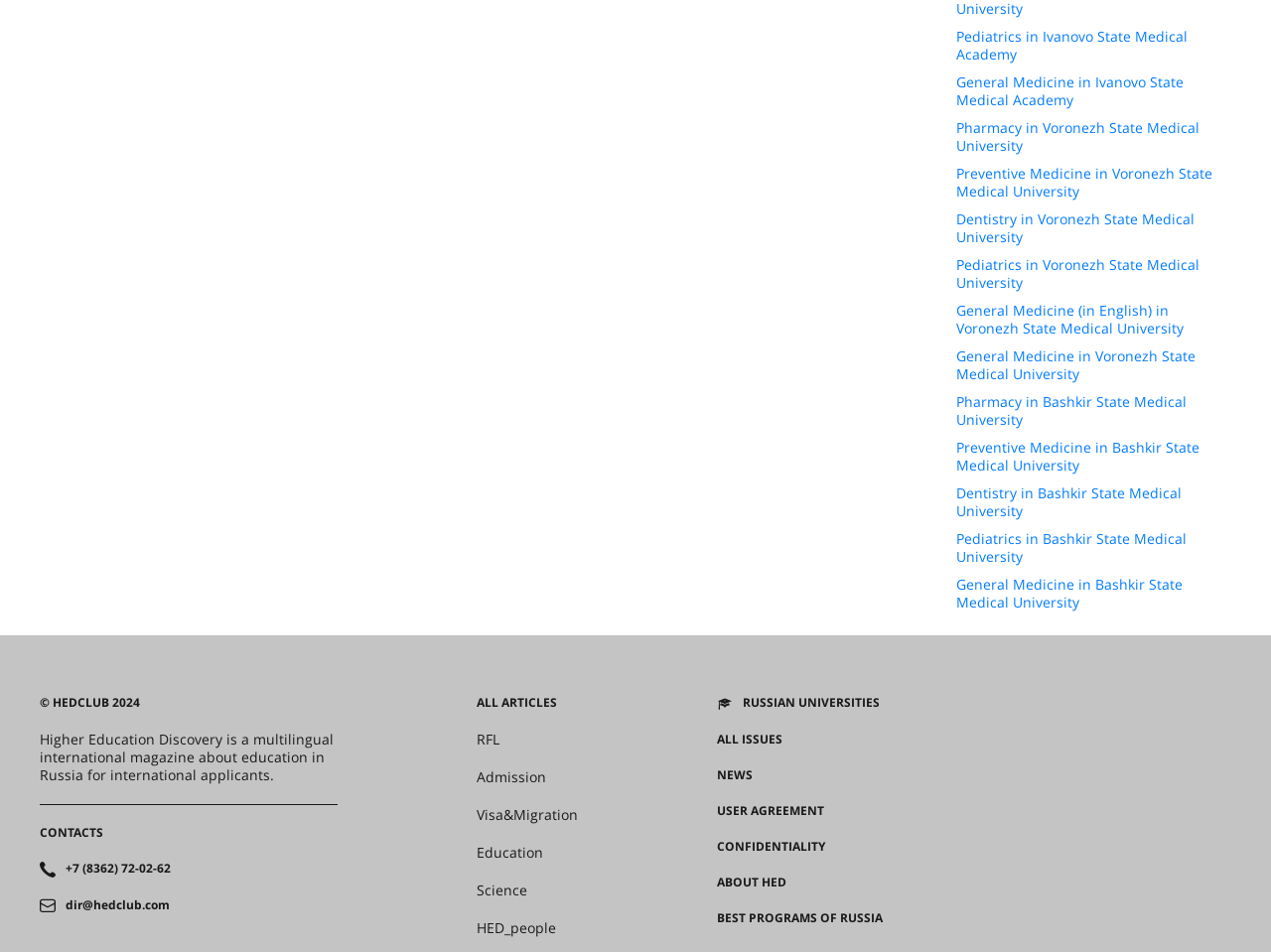Identify the bounding box coordinates for the element that needs to be clicked to fulfill this instruction: "Read ALL ARTICLES". Provide the coordinates in the format of four float numbers between 0 and 1: [left, top, right, bottom].

[0.375, 0.73, 0.438, 0.747]